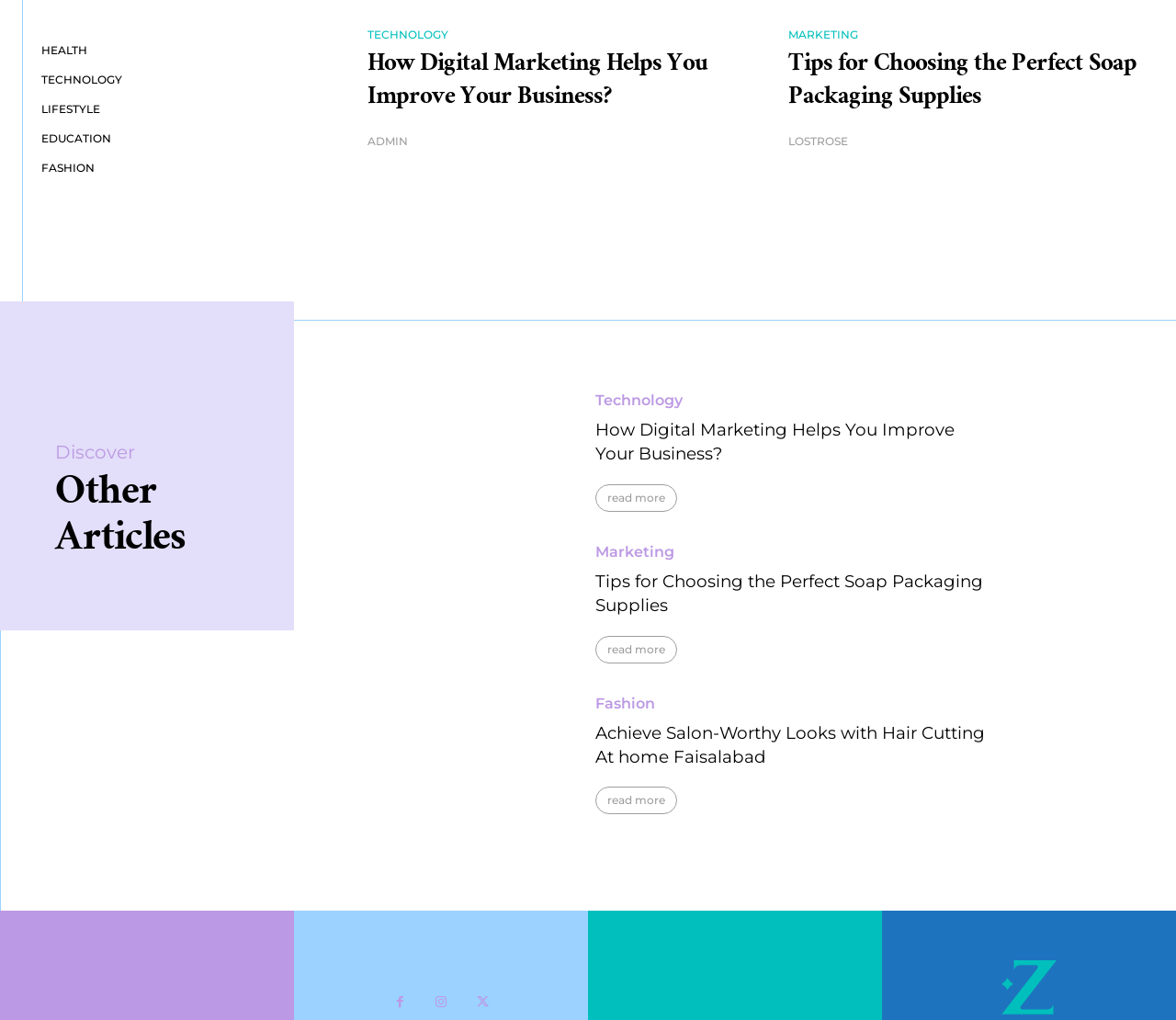Identify the bounding box for the described UI element. Provide the coordinates in (top-left x, top-left y, bottom-right x, bottom-right y) format with values ranging from 0 to 1: Zodiac Logo Demo Newspaper Theme

[0.769, 0.942, 0.981, 0.995]